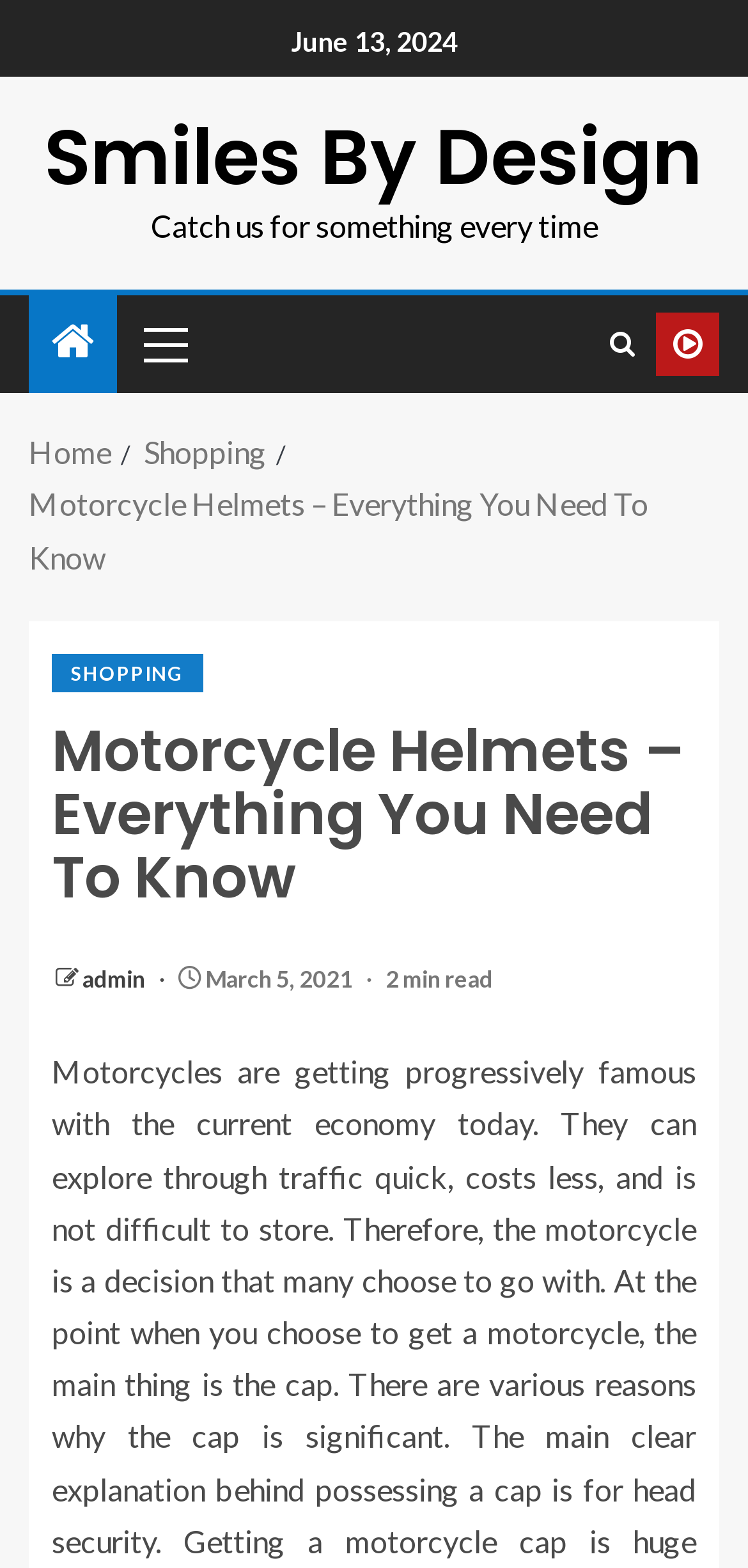Using the description: "admin", identify the bounding box of the corresponding UI element in the screenshot.

[0.11, 0.615, 0.2, 0.633]